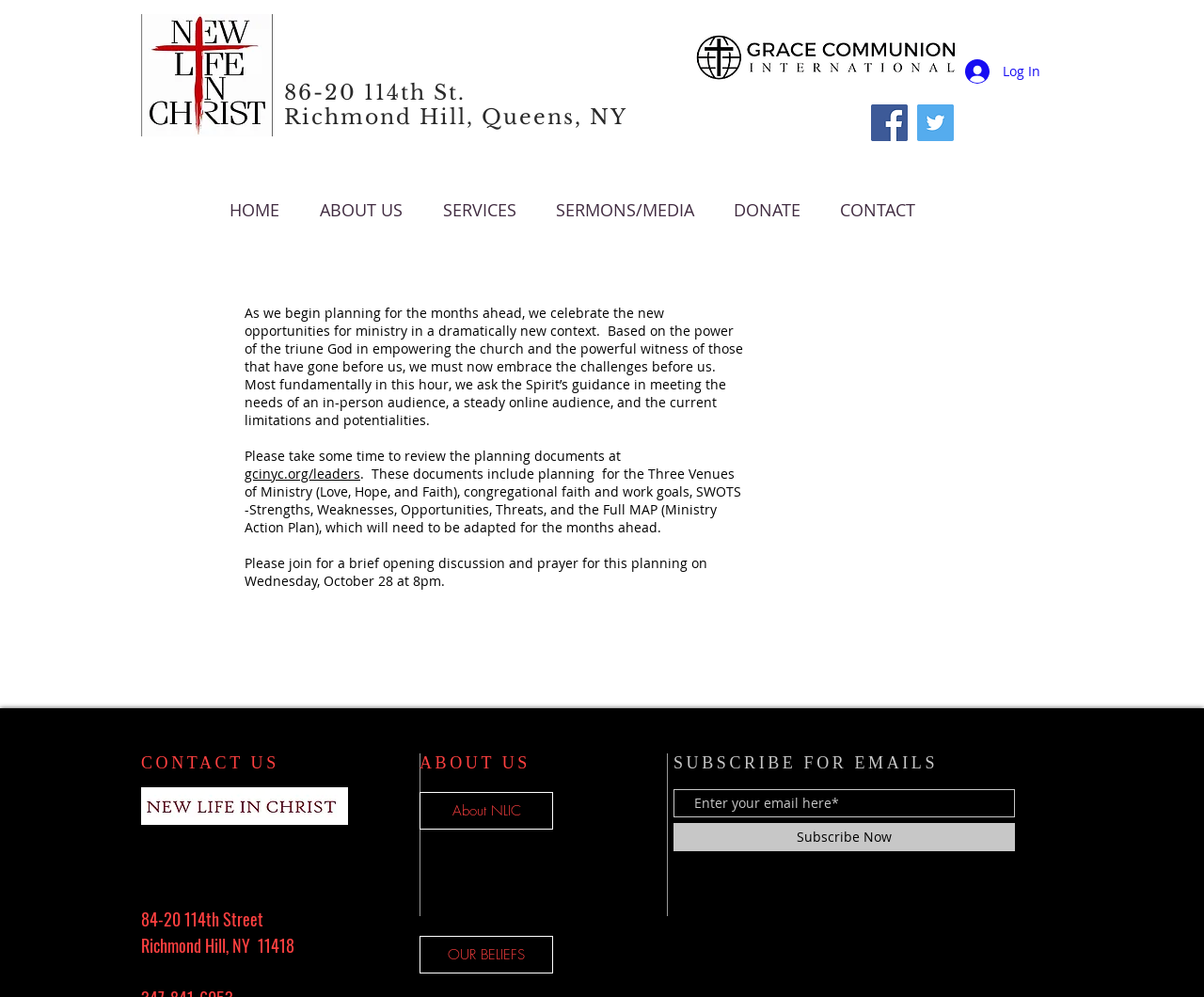What is the purpose of the planning documents? Analyze the screenshot and reply with just one word or a short phrase.

To plan for the months ahead